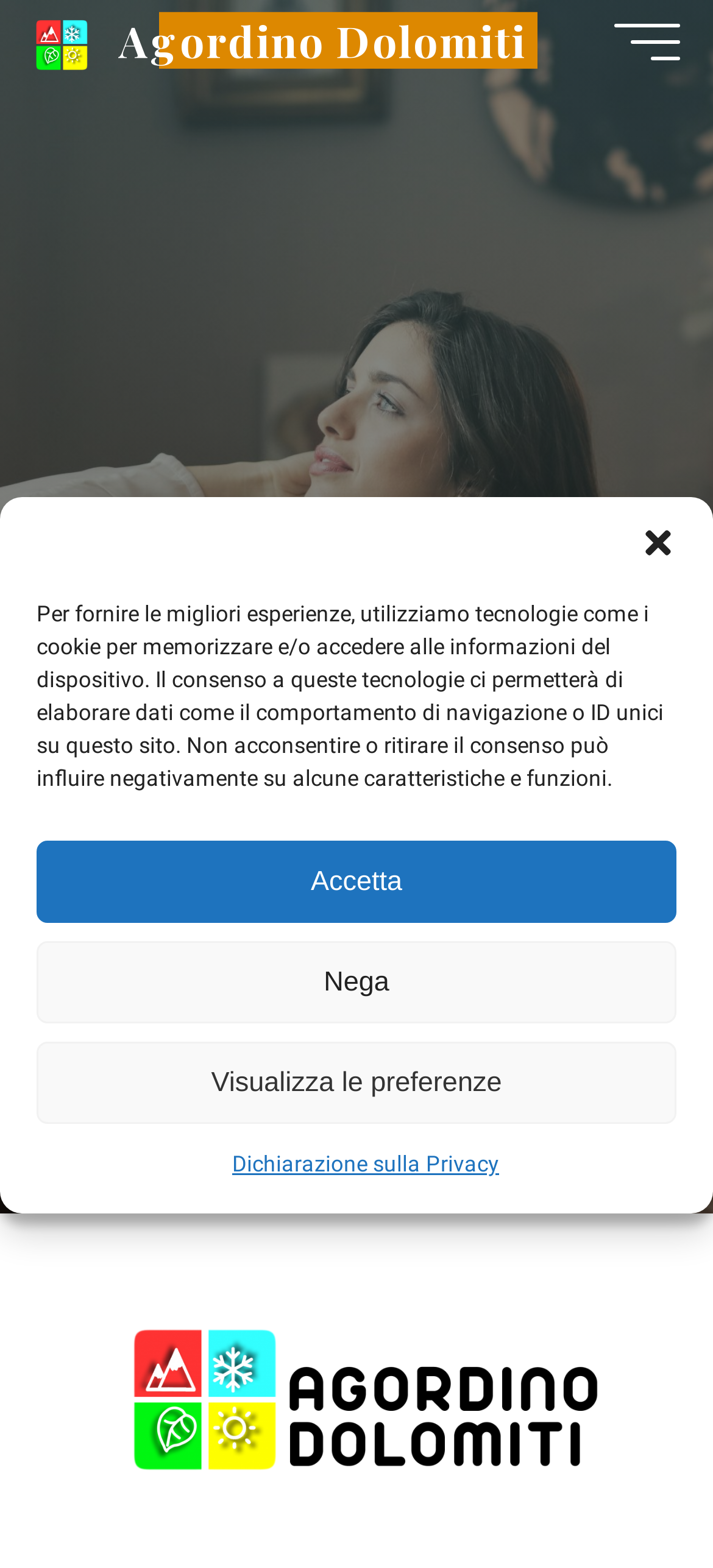How many emphasis elements are on the webpage?
Please answer the question as detailed as possible.

I counted the emphasis elements on the webpage, and I found three of them, each containing a part of the text 'H&Mor'.